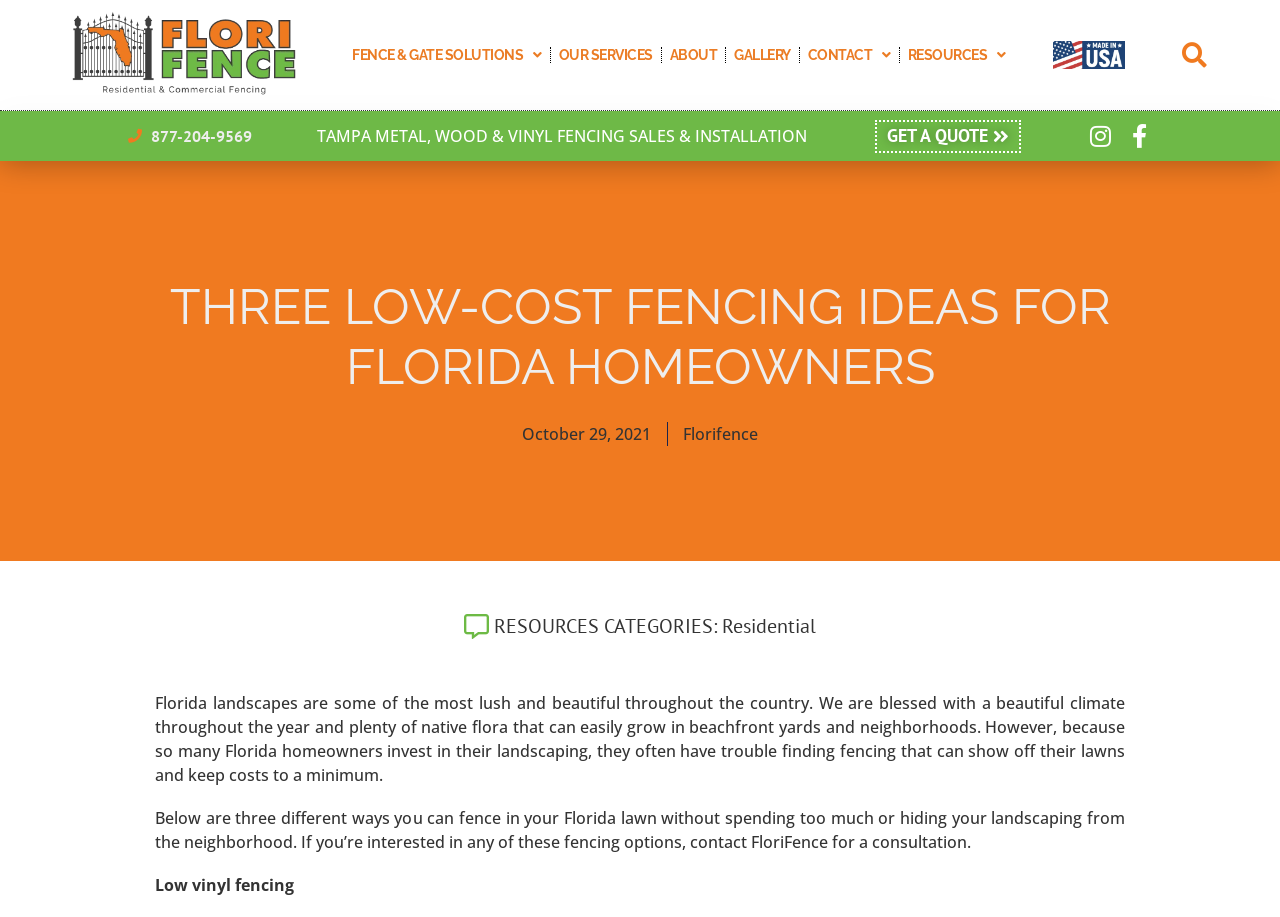Find and indicate the bounding box coordinates of the region you should select to follow the given instruction: "Click the FloriFence Logo".

[0.049, 0.0, 0.238, 0.12]